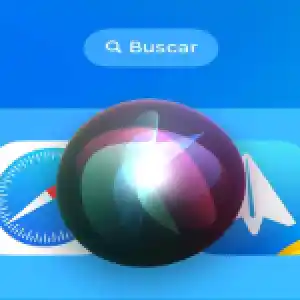Explain what is happening in the image with as much detail as possible.

The image features a vibrant blue background with a prominent, shiny icon representing Siri, Apple’s voice-activated personal assistant. Positioned centrally, the iconic Siri orb shines with a reflective quality, suggesting interaction and engagement. Above the orb, there's a search bar labeled "Buscar," inviting users to input queries. This interface highlights a user-friendly aspect of Apple's ecosystem, emphasizing the integration of voice assistance in everyday tasks. The Siri icon, nestled among familiar app icons, showcases the seamless blend of functionality and aesthetic appeal characteristic of Apple’s design philosophy.